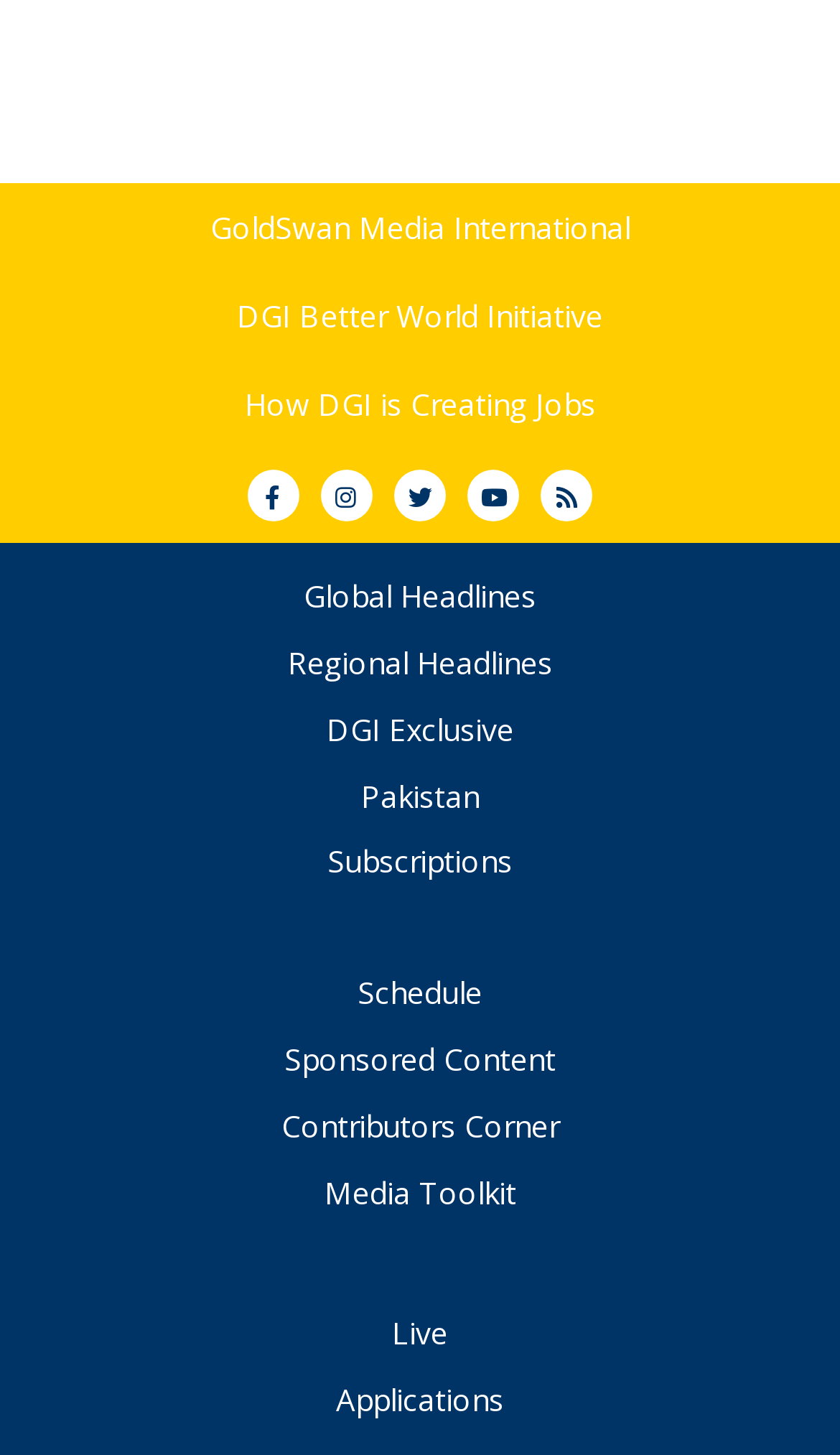Find the bounding box coordinates of the clickable region needed to perform the following instruction: "Explore DGI Exclusive". The coordinates should be provided as four float numbers between 0 and 1, i.e., [left, top, right, bottom].

[0.388, 0.487, 0.612, 0.515]